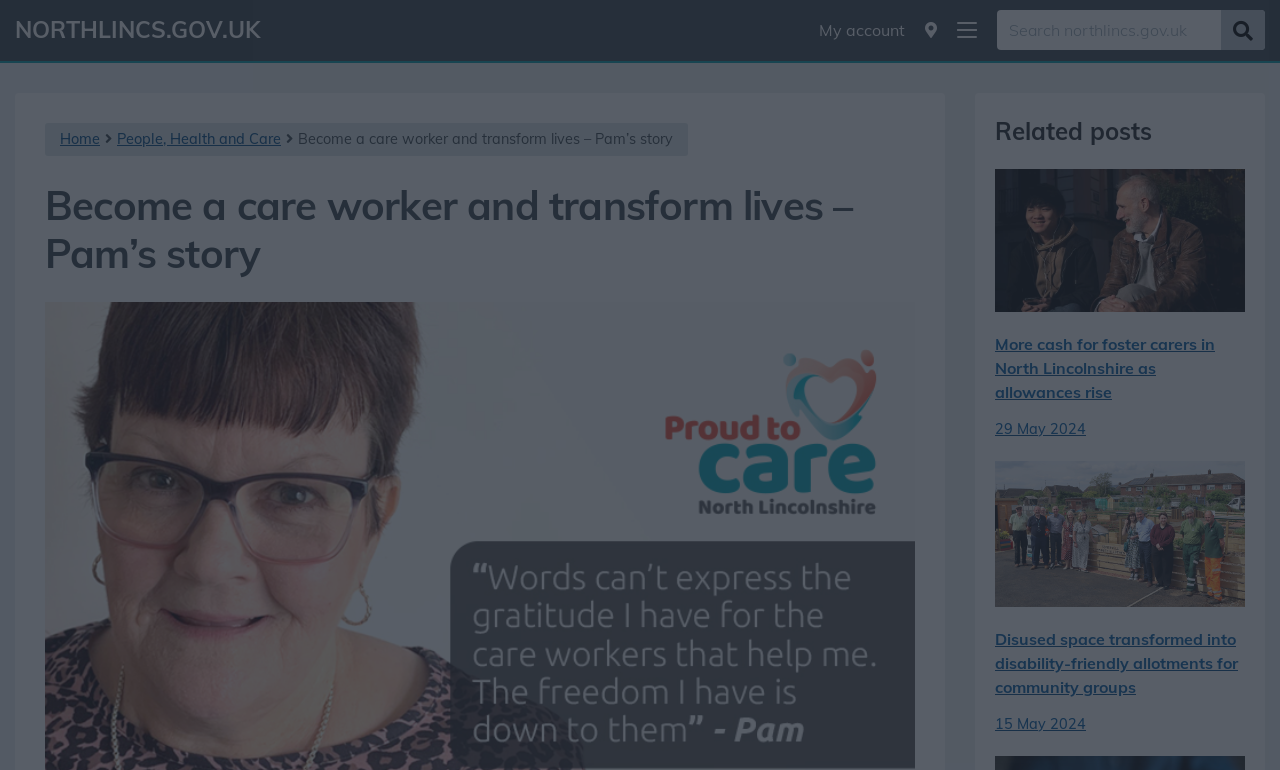Identify and provide the title of the webpage.

Become a care worker and transform lives – Pam’s story